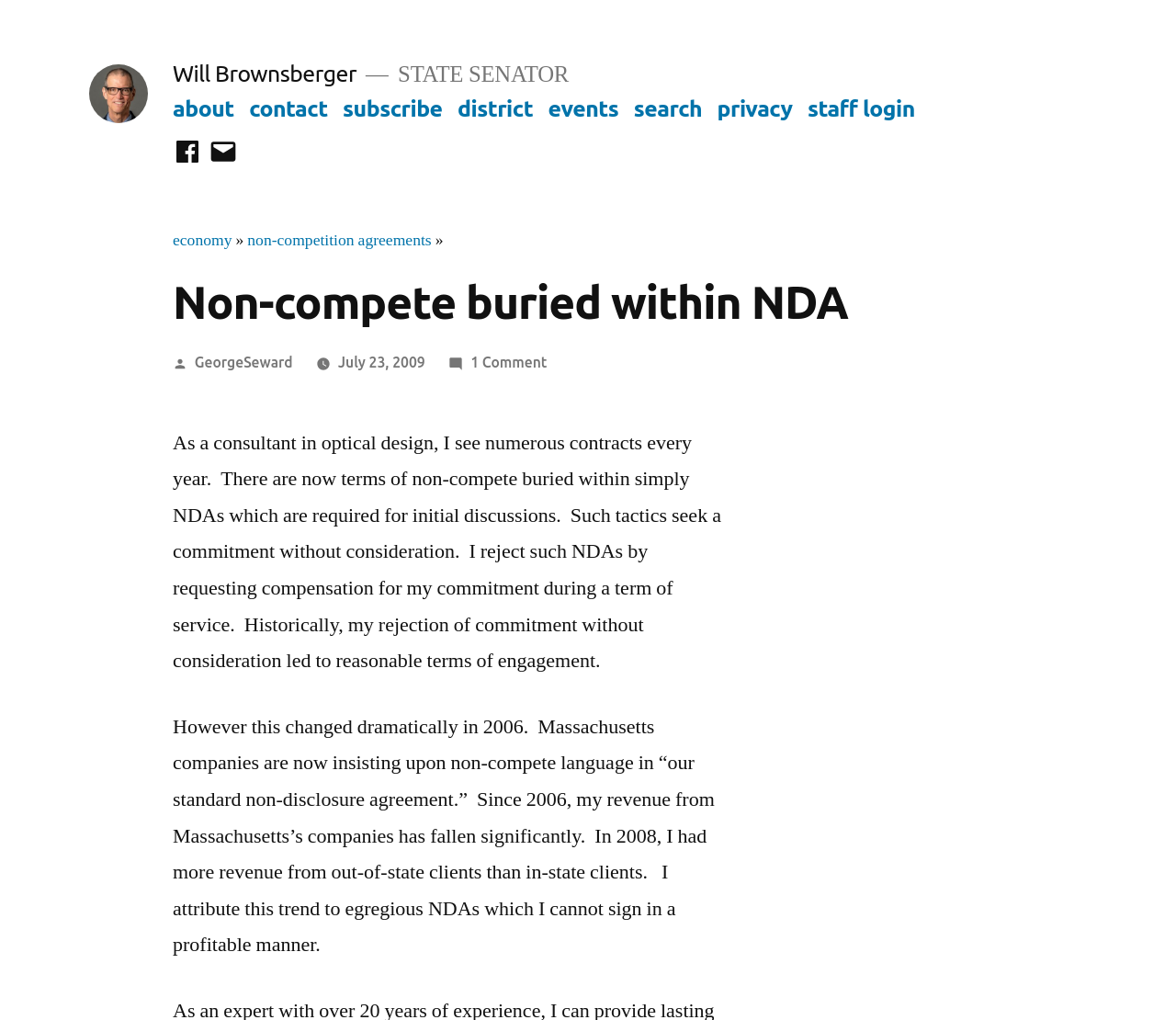Please find the bounding box coordinates of the element that you should click to achieve the following instruction: "Search for something on the website". The coordinates should be presented as four float numbers between 0 and 1: [left, top, right, bottom].

[0.539, 0.094, 0.597, 0.119]